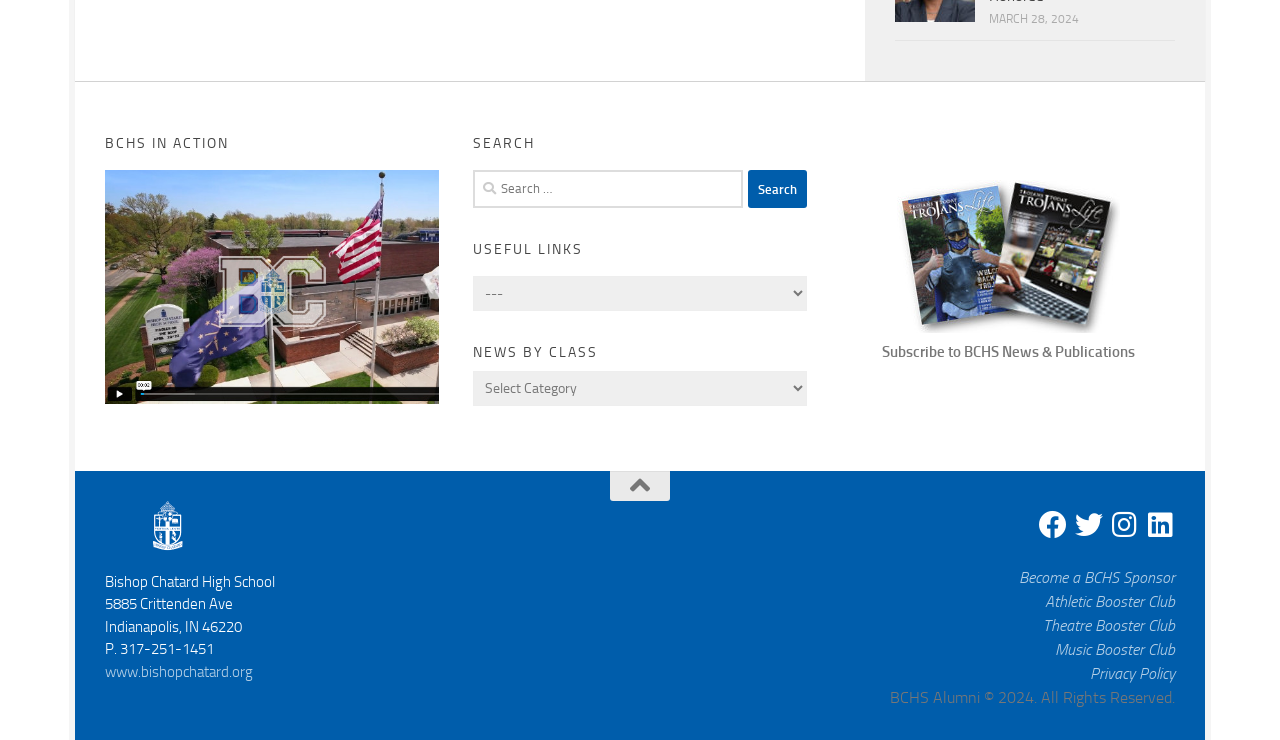Please find and report the bounding box coordinates of the element to click in order to perform the following action: "Visit the BCHS website". The coordinates should be expressed as four float numbers between 0 and 1, in the format [left, top, right, bottom].

[0.082, 0.896, 0.198, 0.92]